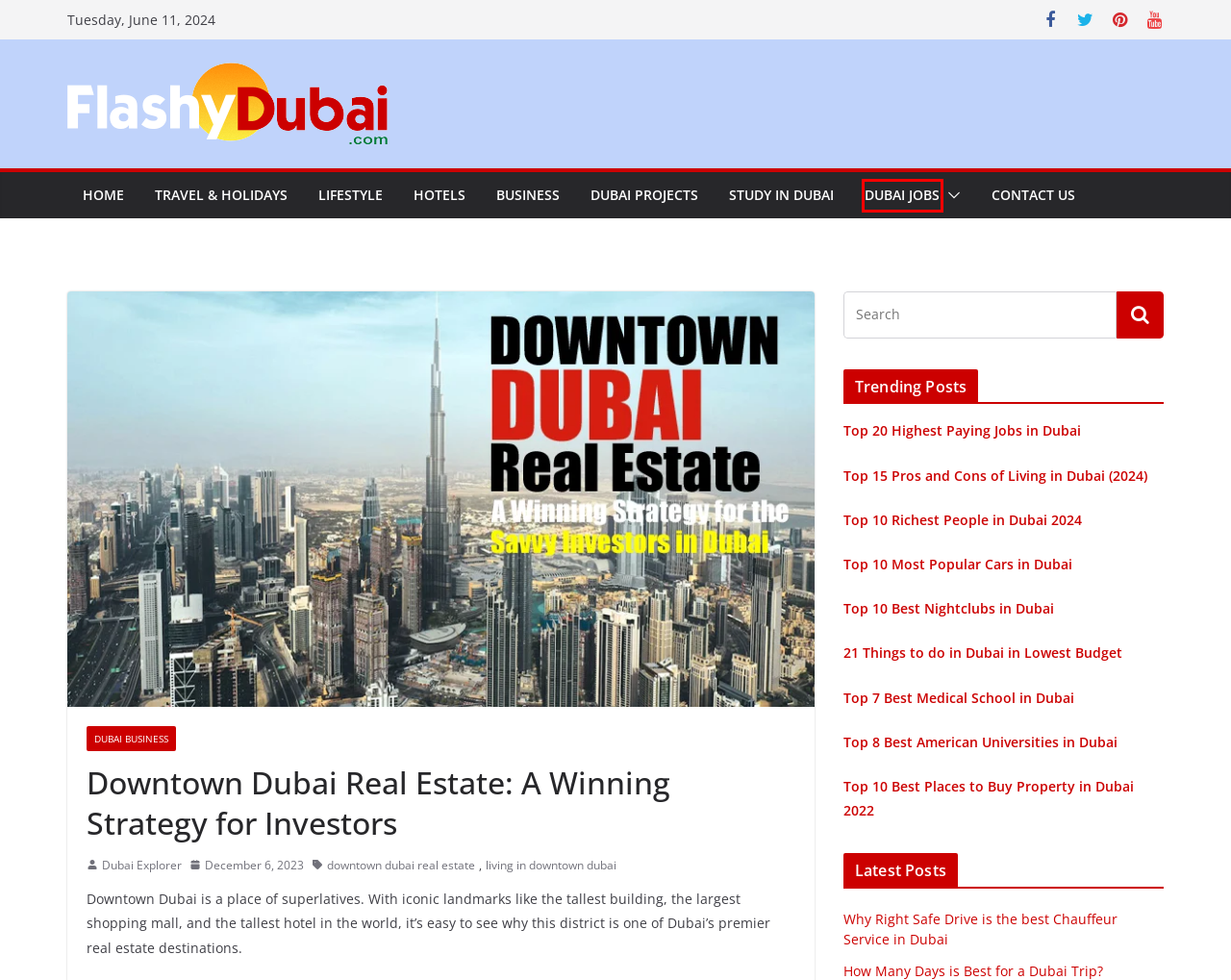Given a webpage screenshot with a UI element marked by a red bounding box, choose the description that best corresponds to the new webpage that will appear after clicking the element. The candidates are:
A. Dubai Jobs Archives - FlashyDubai.com
B. Top 10 Richest People in Dubai May 2024 (Updated)
C. Dubai Projects Archives - FlashyDubai.com
D. Top 7 Best Medical School in Dubai
E. Holidays in Dubai Archives - FlashyDubai.com
F. contact us
G. Dubai Hotels Archives - FlashyDubai.com
H. downtown dubai real estate Archives - FlashyDubai.com

A